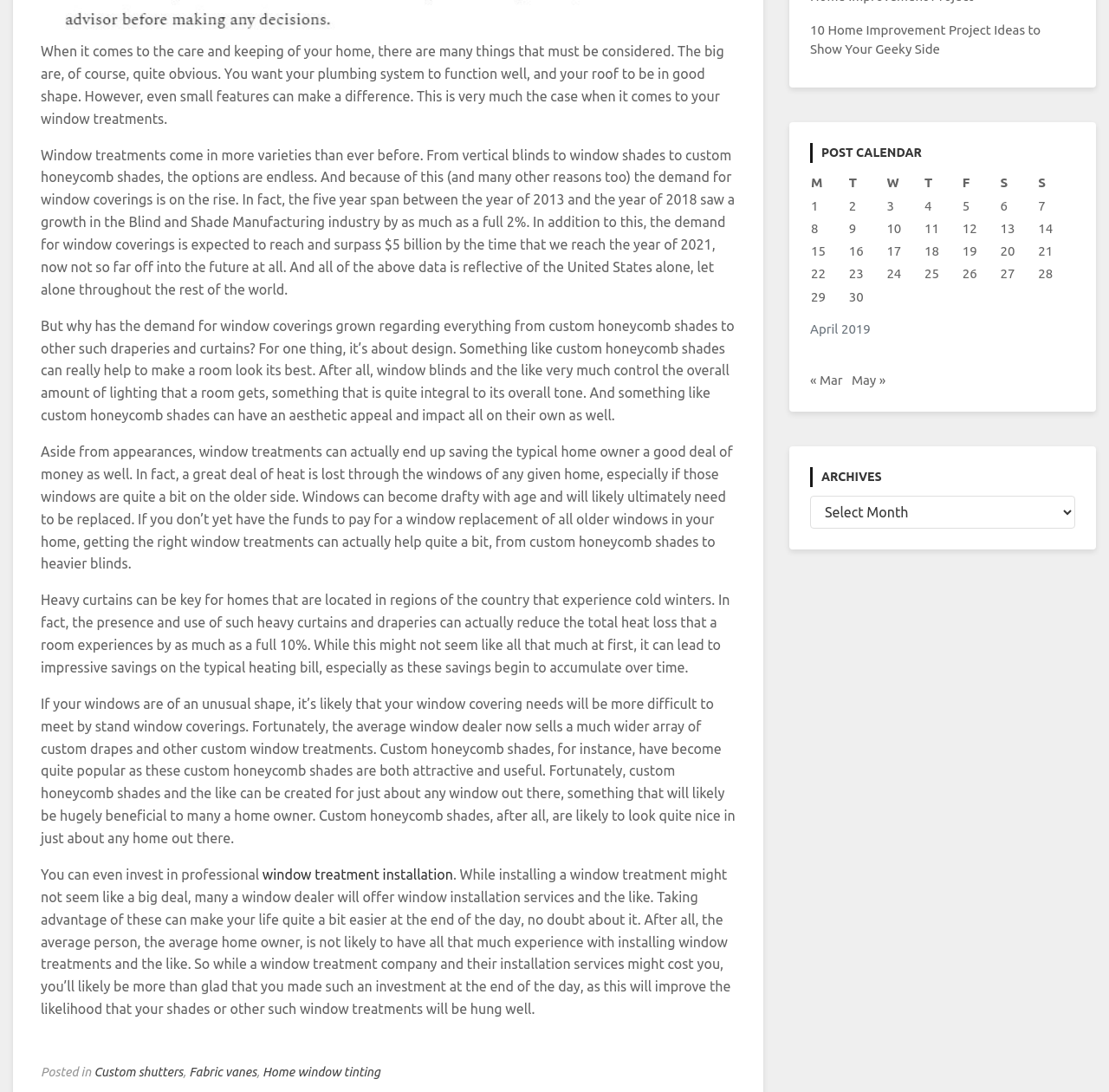Give the bounding box coordinates for the element described by: "Home window tinting".

[0.237, 0.975, 0.343, 0.988]